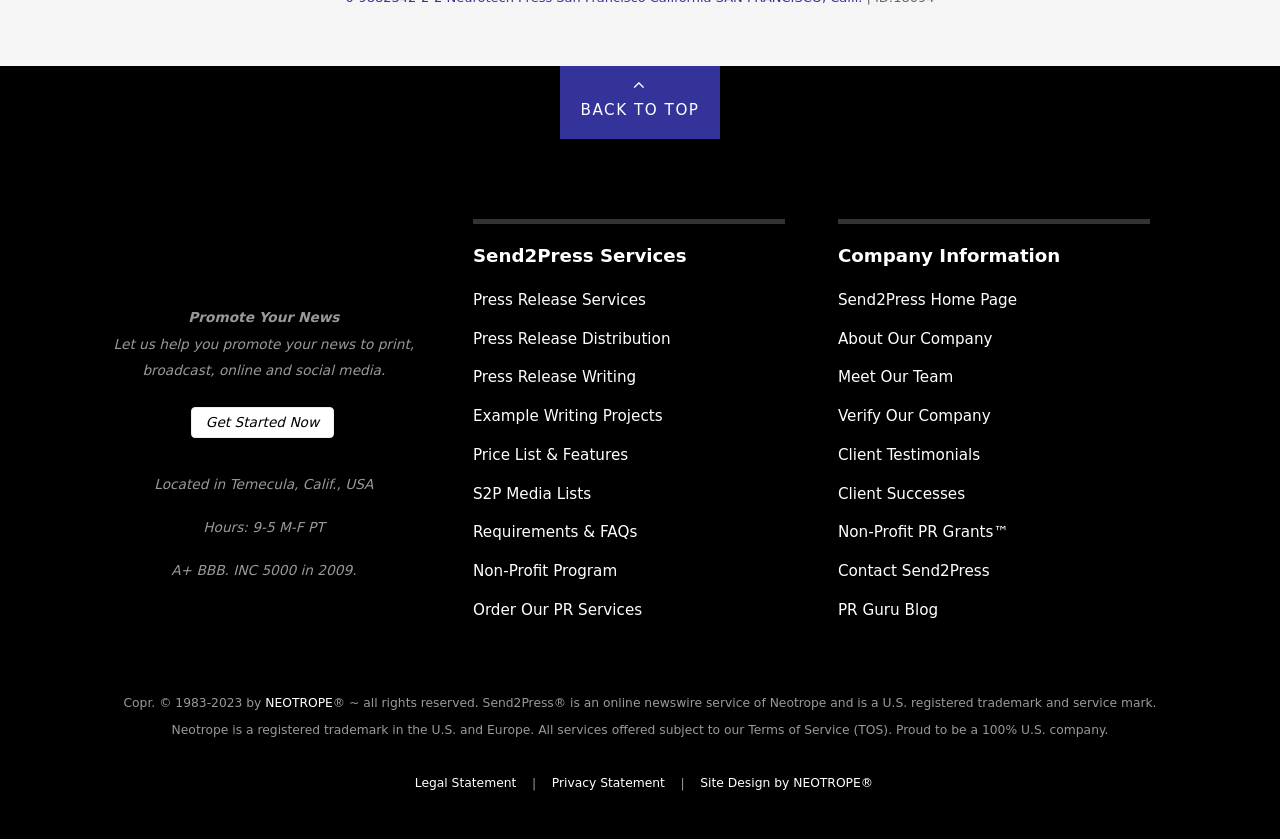Pinpoint the bounding box coordinates of the area that should be clicked to complete the following instruction: "Learn about Company Information". The coordinates must be given as four float numbers between 0 and 1, i.e., [left, top, right, bottom].

[0.655, 0.26, 0.898, 0.32]